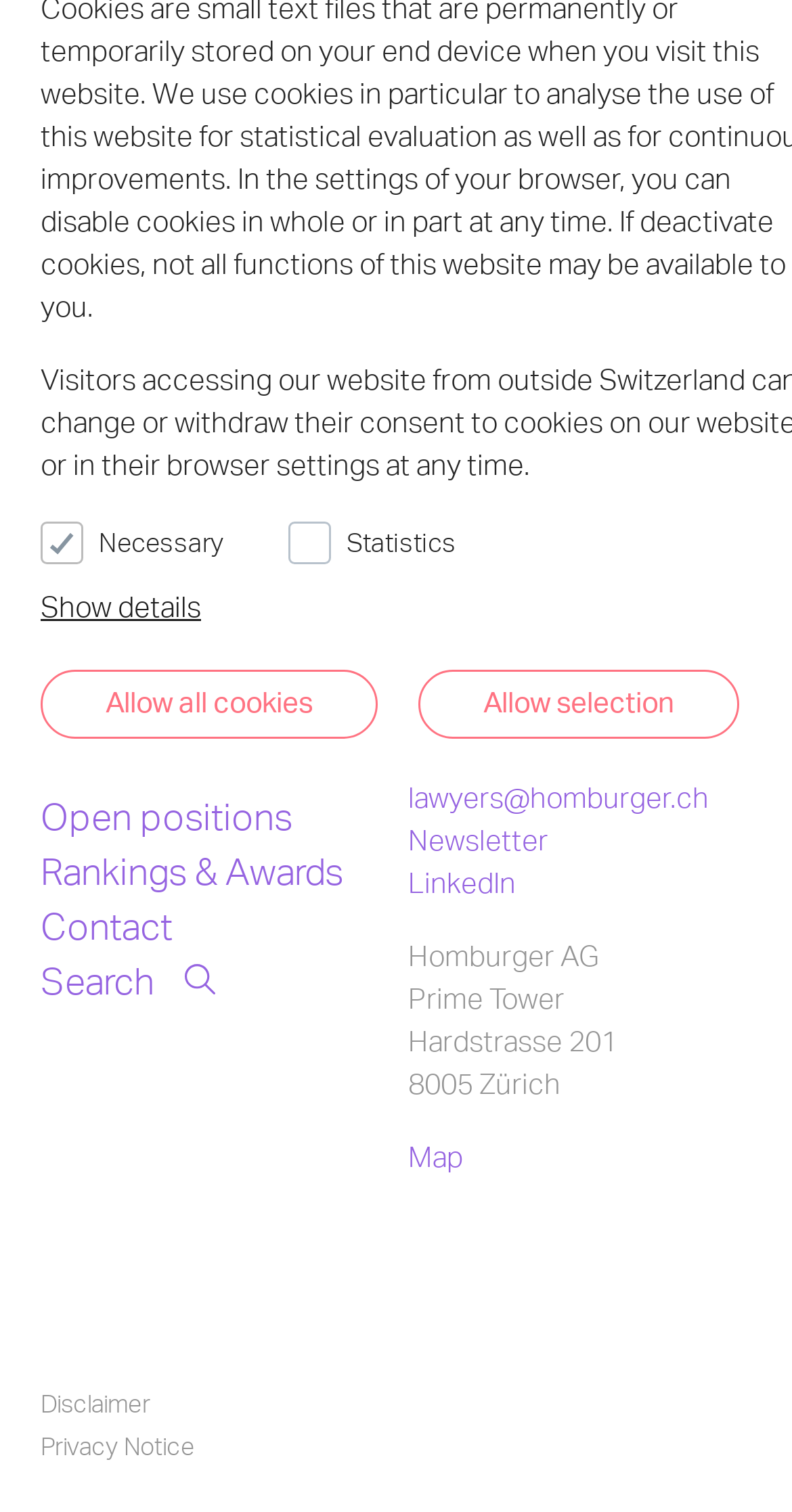Find the bounding box coordinates of the UI element according to this description: "Show details".

[0.051, 0.39, 0.254, 0.413]